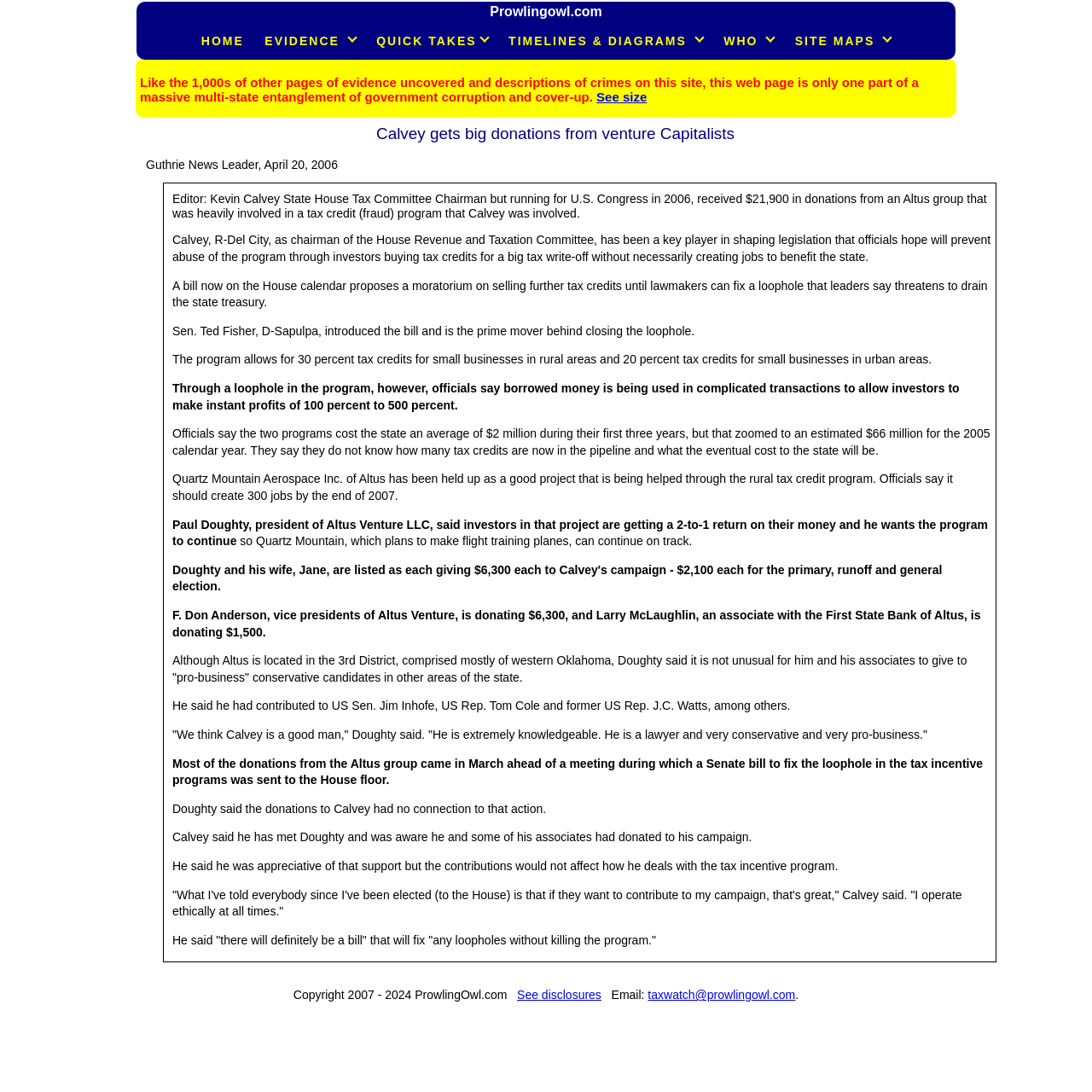Based on the image, please elaborate on the answer to the following question:
Who is the chairman of the House Revenue and Taxation Committee?

I found the answer by reading the text on the webpage, which states that 'Editor: Kevin Calvey State House Tax Committee Chairman...'.